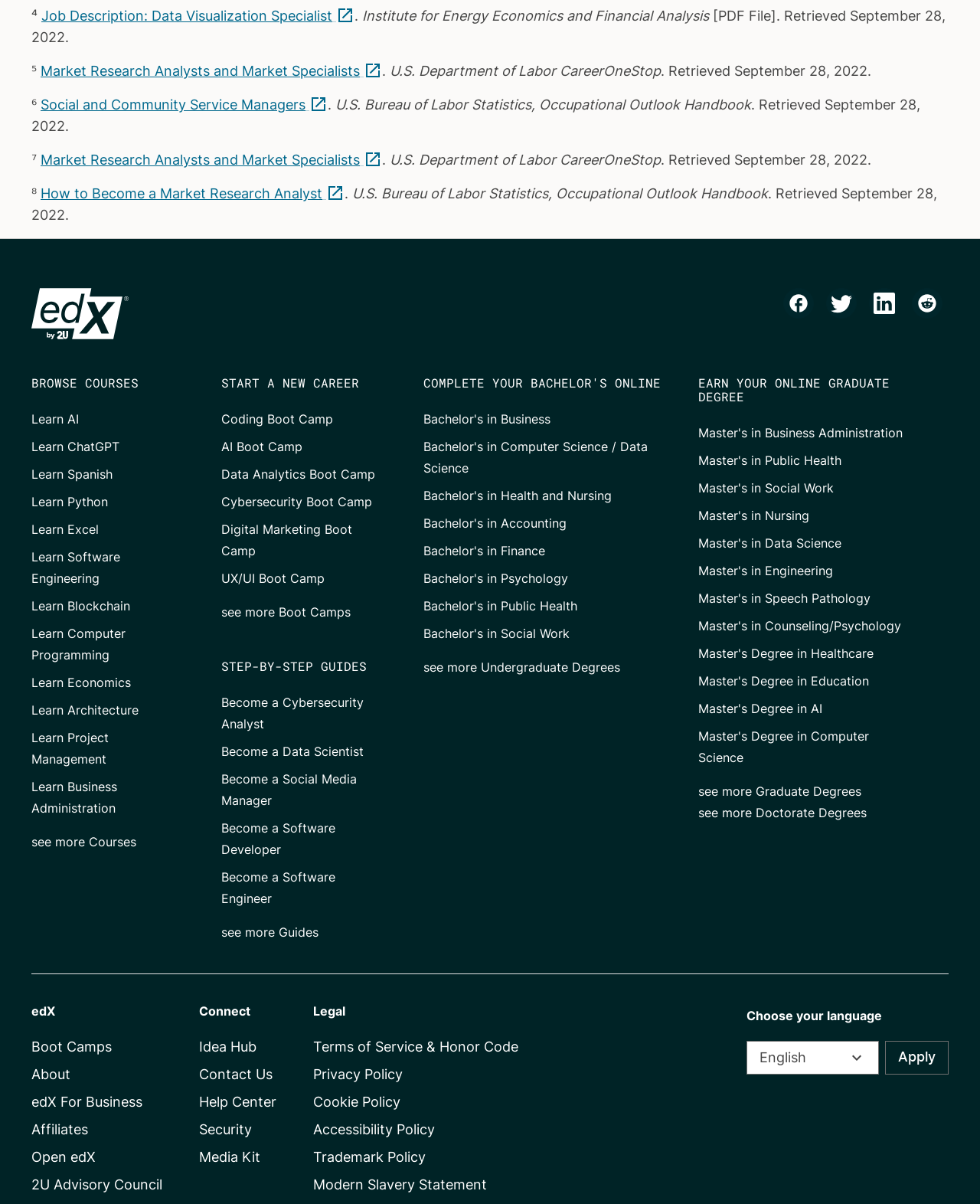Predict the bounding box coordinates of the UI element that matches this description: "Become a Cybersecurity Analyst". The coordinates should be in the format [left, top, right, bottom] with each value between 0 and 1.

[0.226, 0.577, 0.371, 0.607]